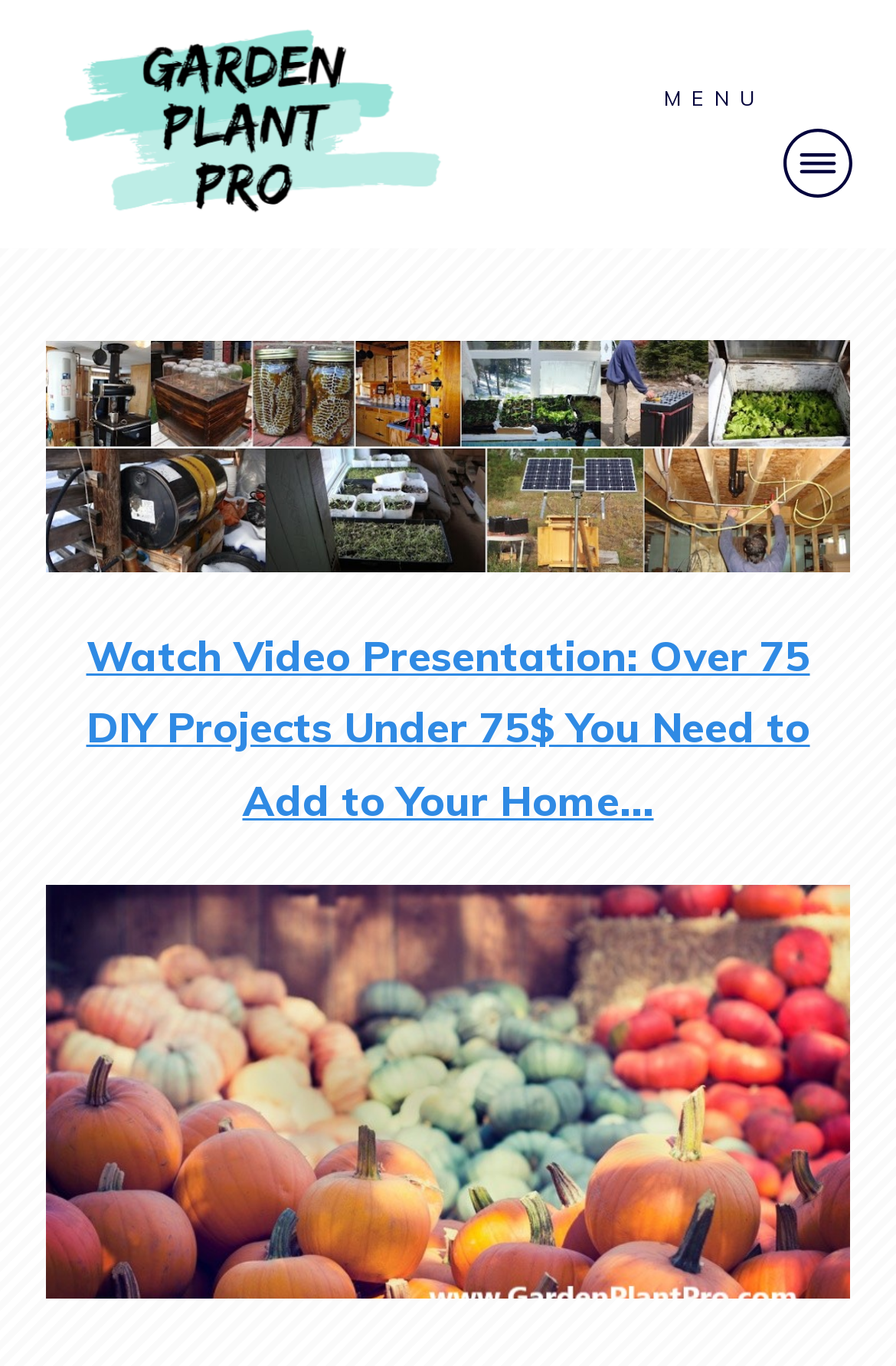Based on the provided description, "RedCarpetCrash", find the bounding box of the corresponding UI element in the screenshot.

None